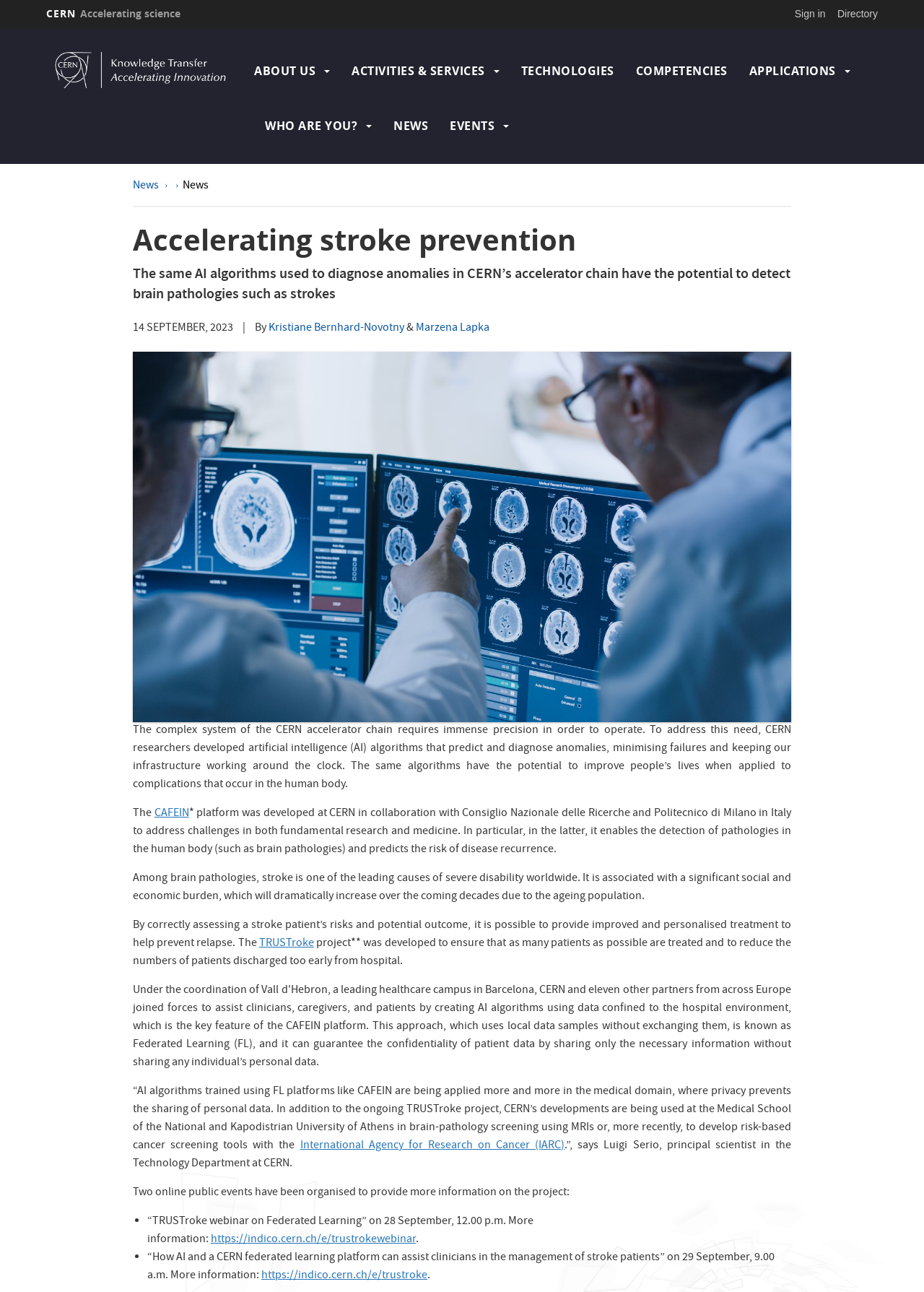What is the purpose of the TRUSTroke project?
Answer the question with a detailed and thorough explanation.

The purpose of the TRUSTroke project can be inferred from the text, where it says 'The TRUSTroke project was developed to ensure that as many patients as possible are treated and to reduce the numbers of patients discharged too early from hospital', indicating that the project aims to prevent relapse of stroke patients.